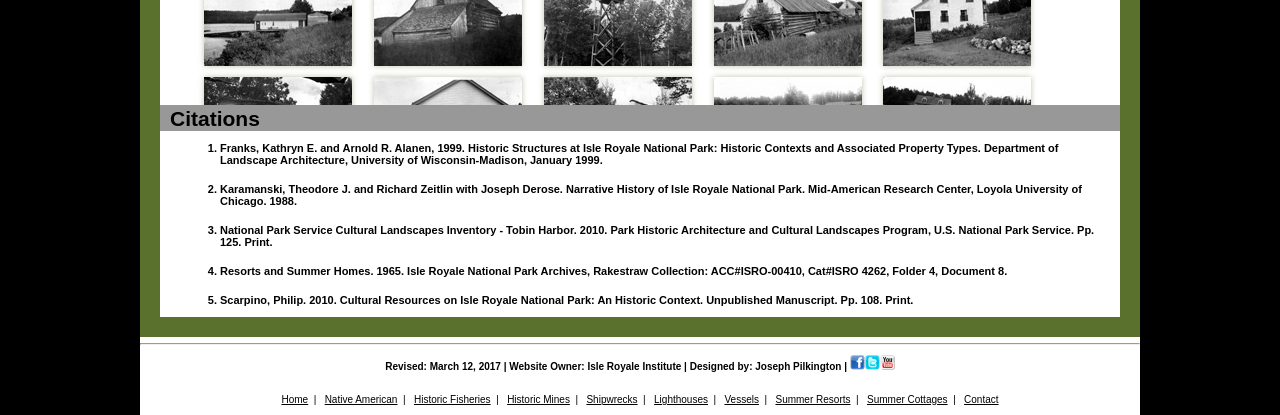Predict the bounding box coordinates for the UI element described as: "Shipwrecks". The coordinates should be four float numbers between 0 and 1, presented as [left, top, right, bottom].

[0.458, 0.949, 0.498, 0.976]